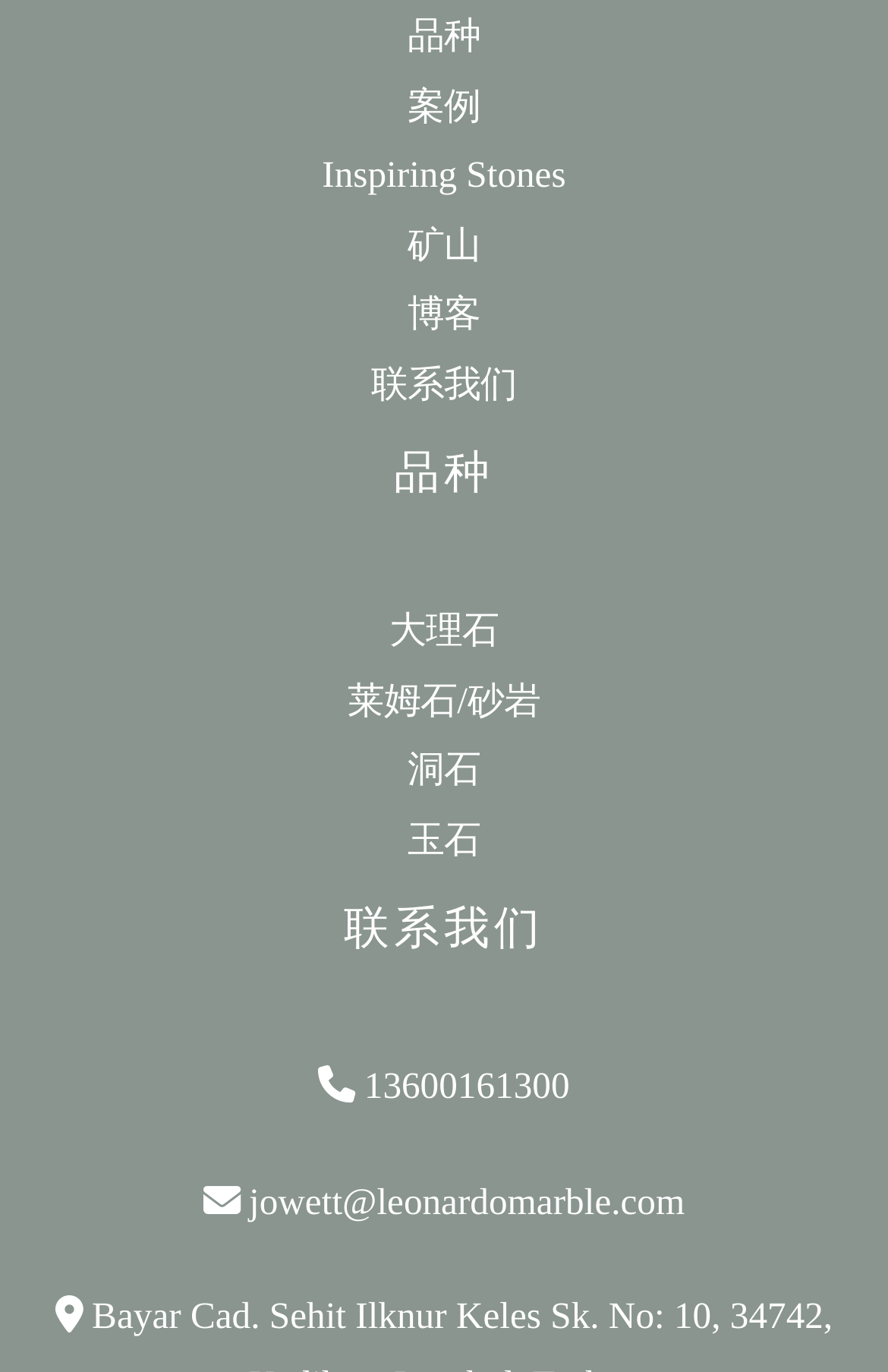How many main navigation links are there?
Please provide a single word or phrase answer based on the image.

5